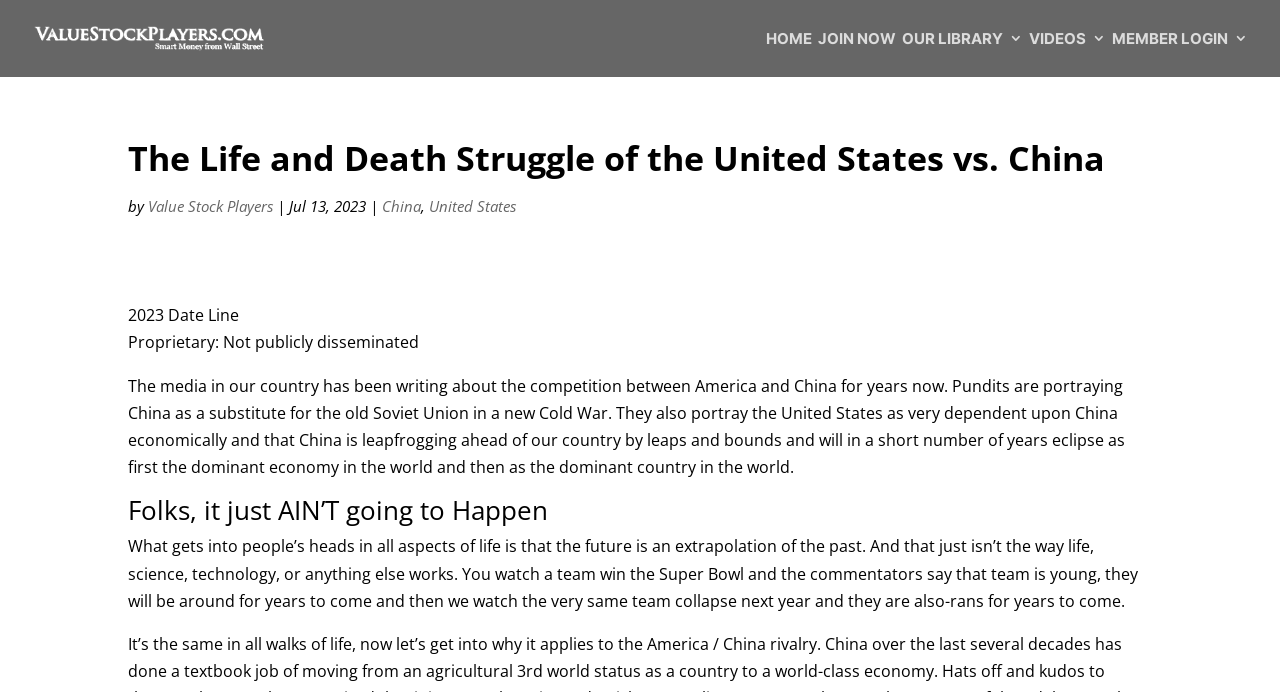Kindly determine the bounding box coordinates of the area that needs to be clicked to fulfill this instruction: "Click on the 'VIDEOS 3' link".

[0.804, 0.048, 0.864, 0.111]